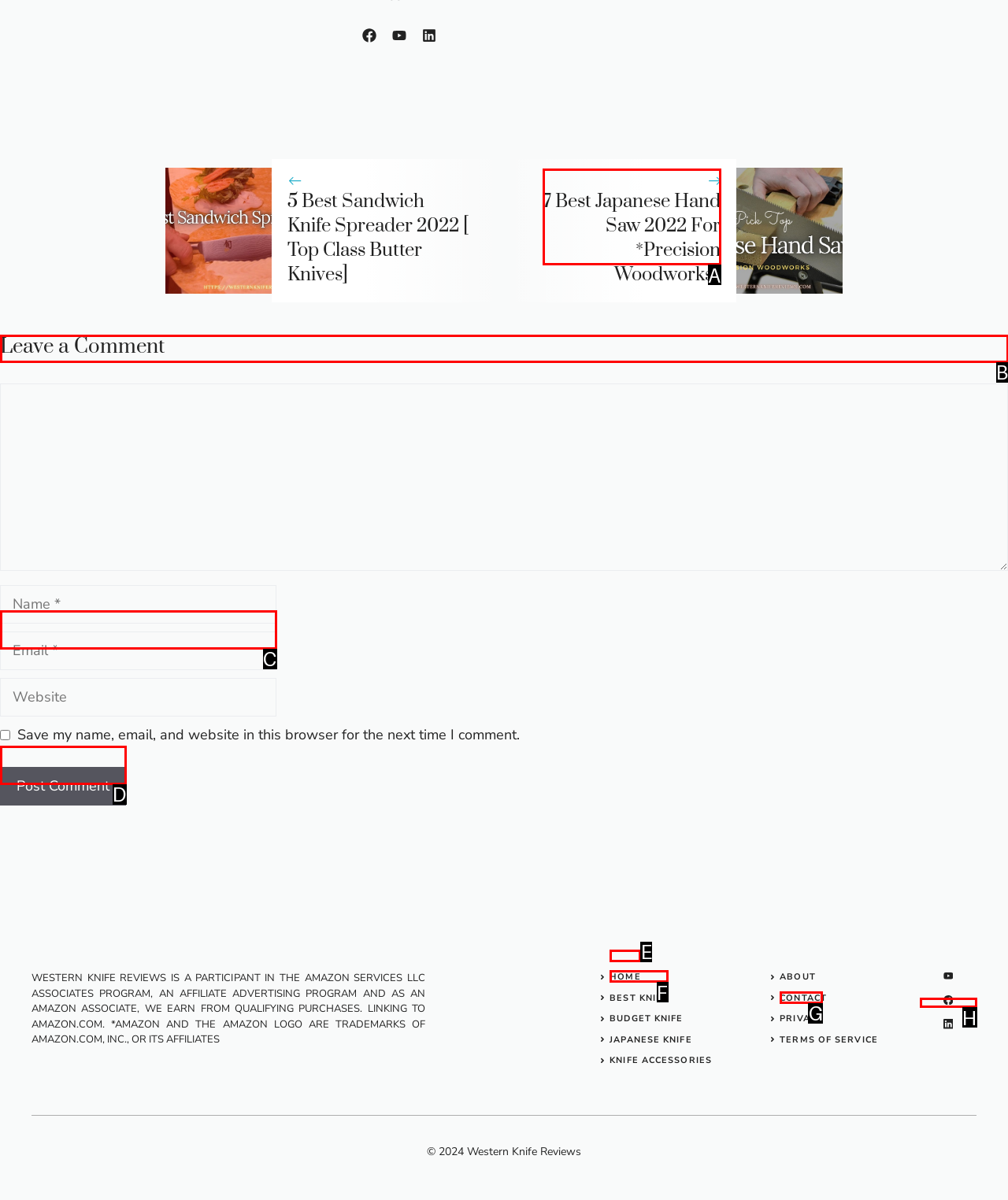Determine the letter of the element to click to accomplish this task: Leave a comment. Respond with the letter.

B